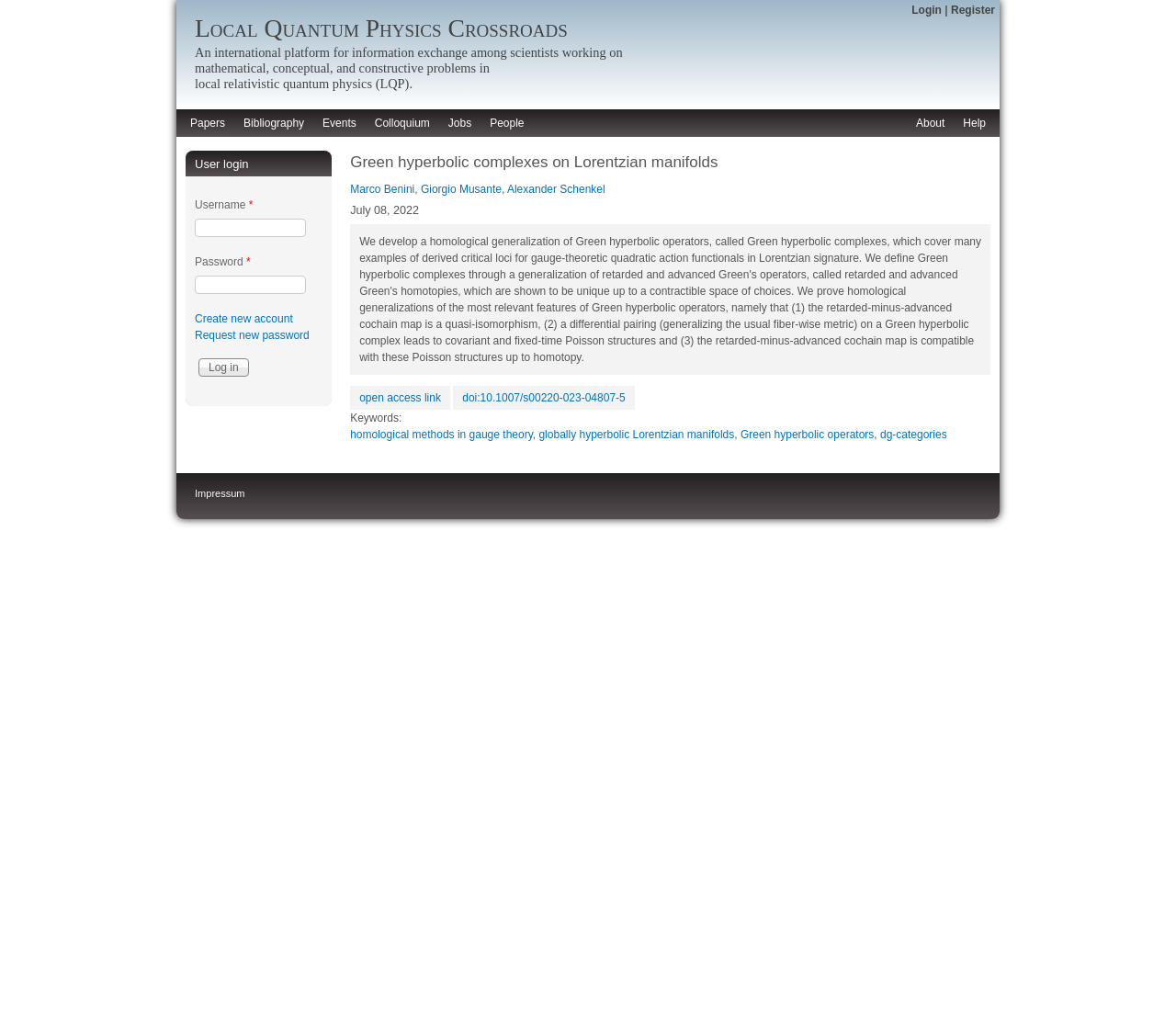Please extract the webpage's main title and generate its text content.

Local Quantum Physics Crossroads